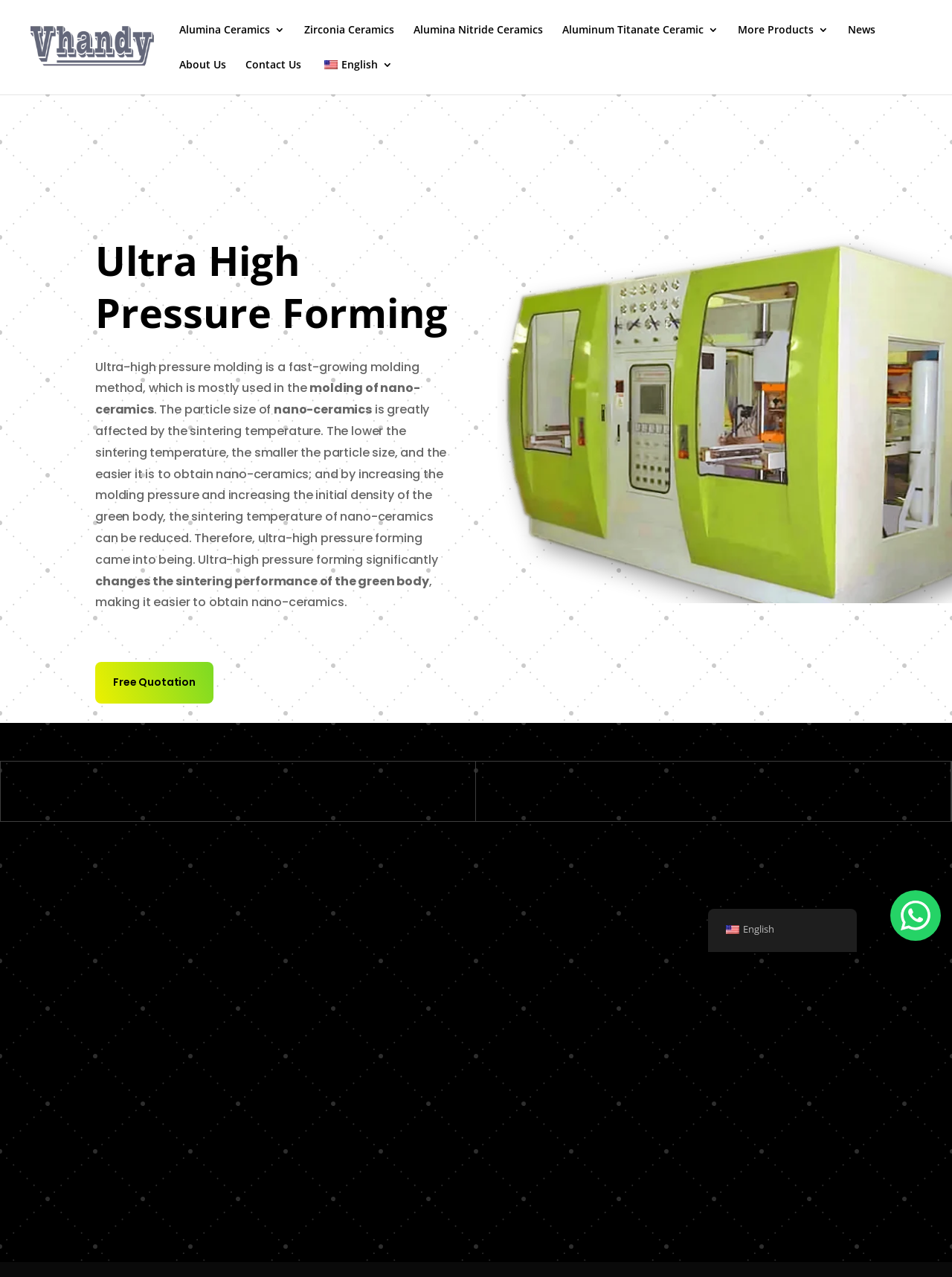Utilize the information from the image to answer the question in detail:
What is the purpose of the 'Free Quotation' link?

The 'Free Quotation' link with ID 275 is likely used to get a free quote for the Ultra High Pressure Forming service or products offered by Vhandy Ceramics. This link is placed in a prominent position on the webpage, suggesting that it is an important call-to-action for users.